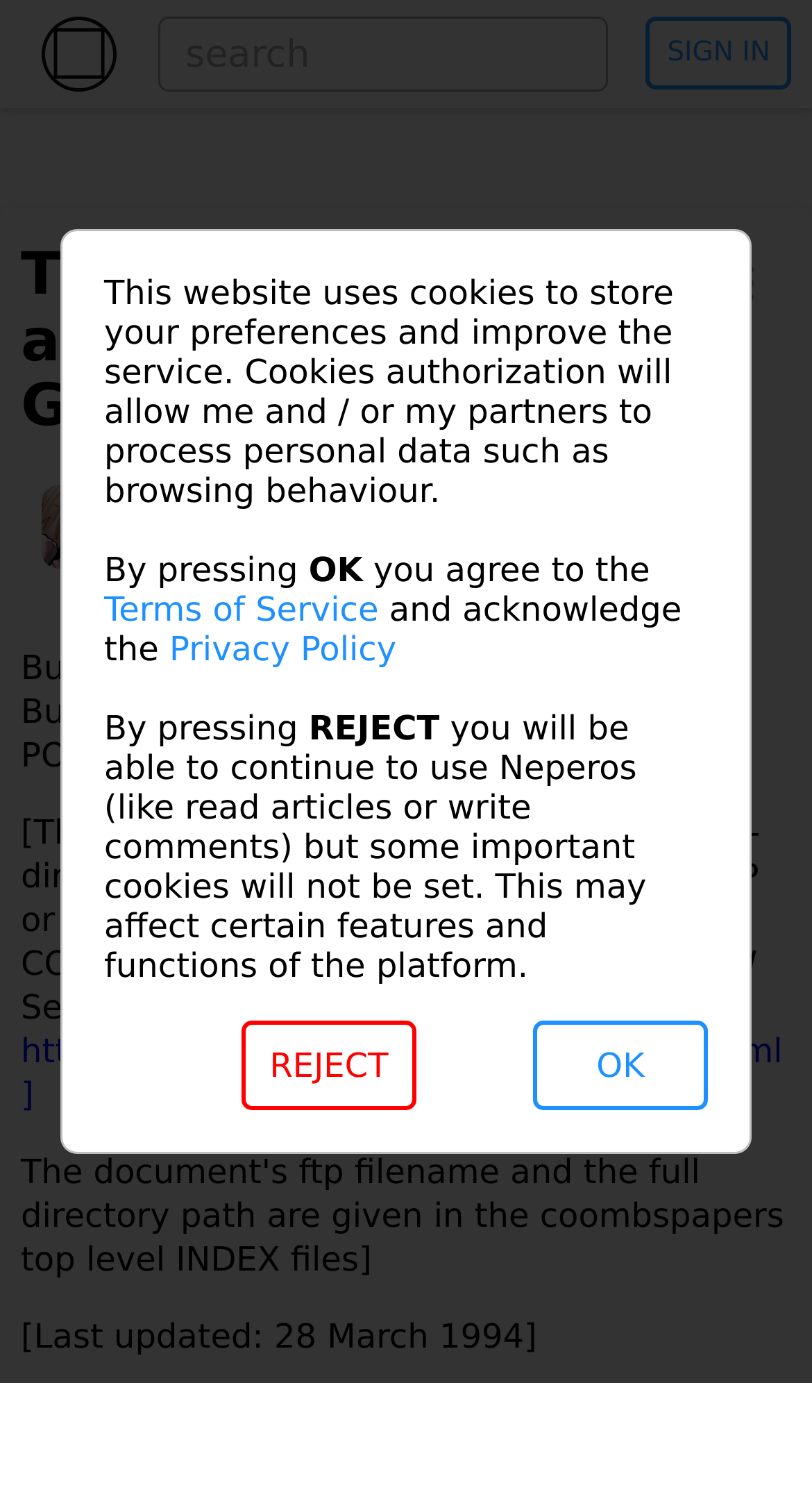What is the date of the last update?
Respond with a short answer, either a single word or a phrase, based on the image.

28 March 1994